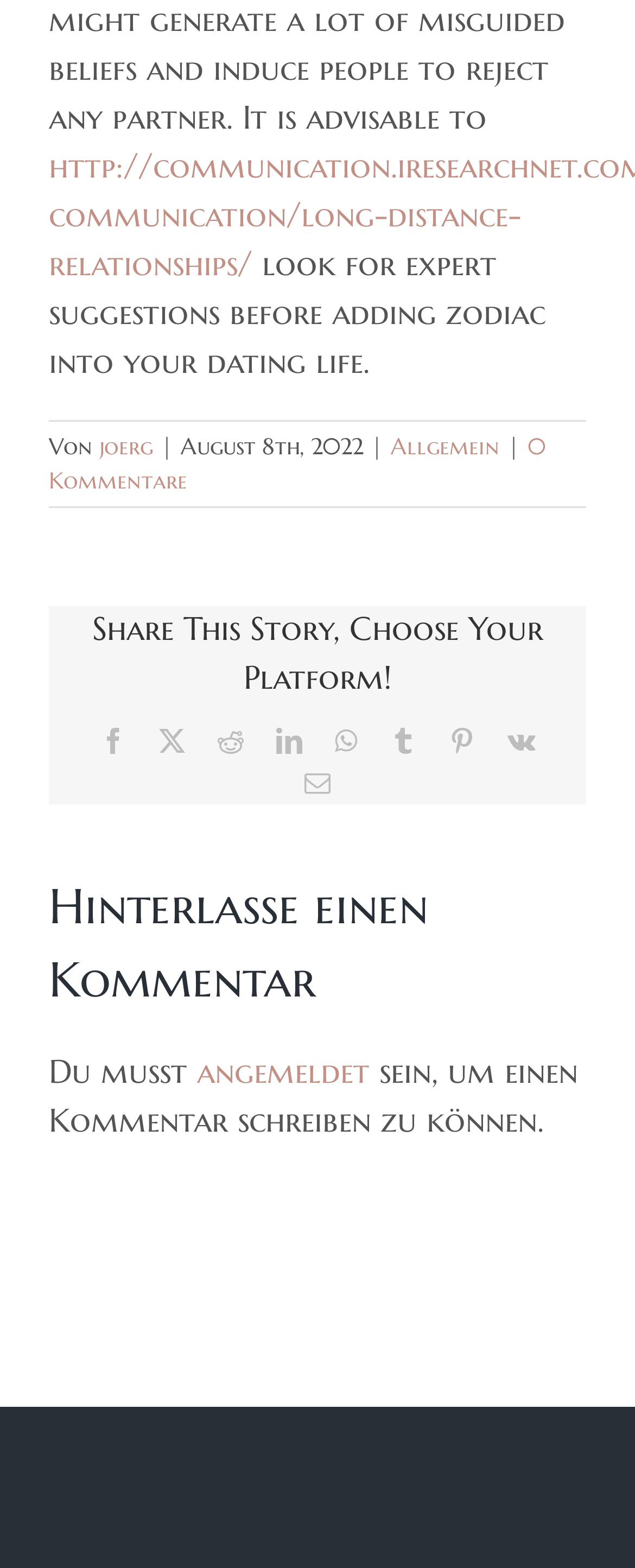Kindly provide the bounding box coordinates of the section you need to click on to fulfill the given instruction: "Leave a comment".

[0.077, 0.555, 0.923, 0.648]